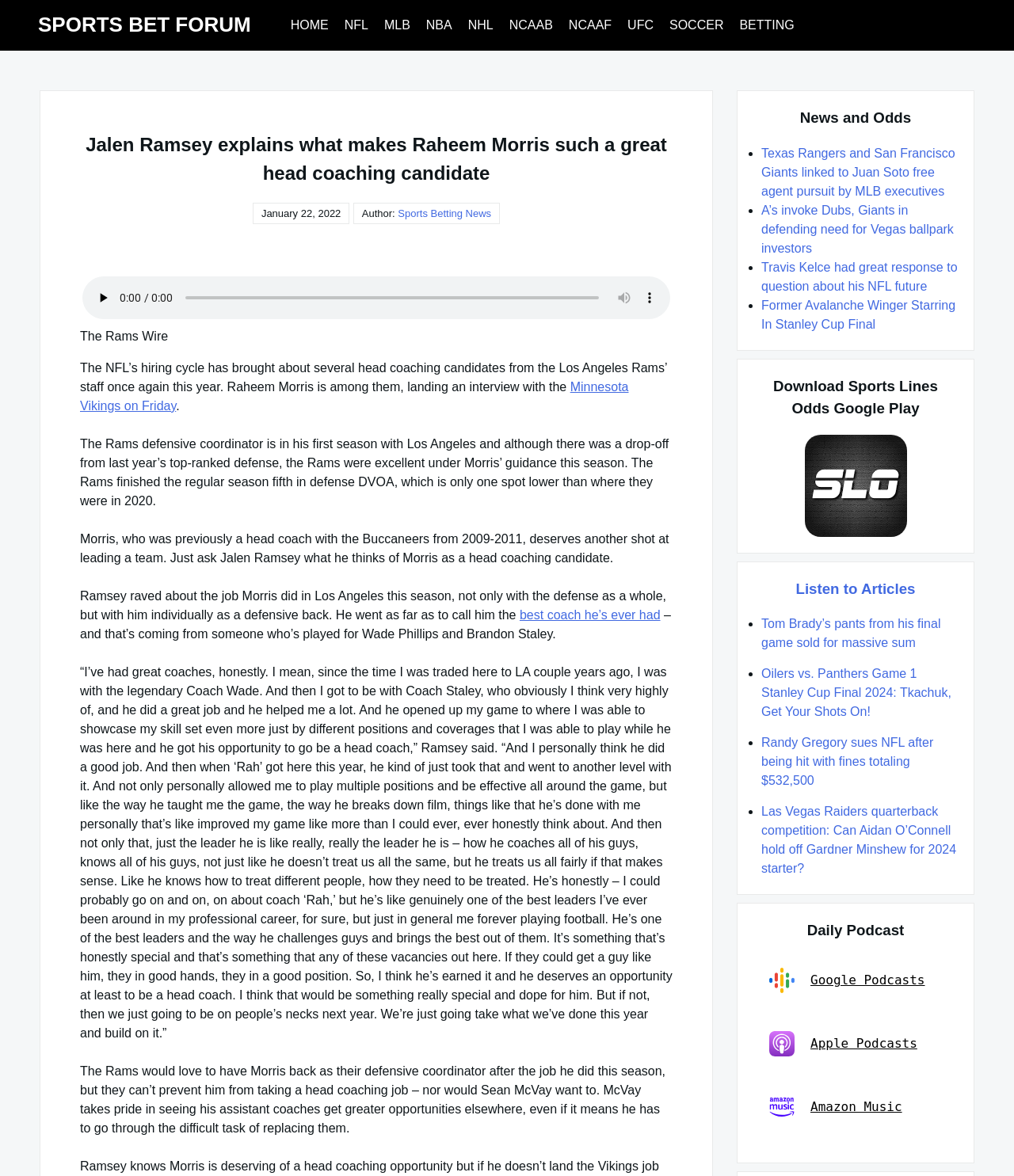Please find and give the text of the main heading on the webpage.

SPORTS BET FORUM